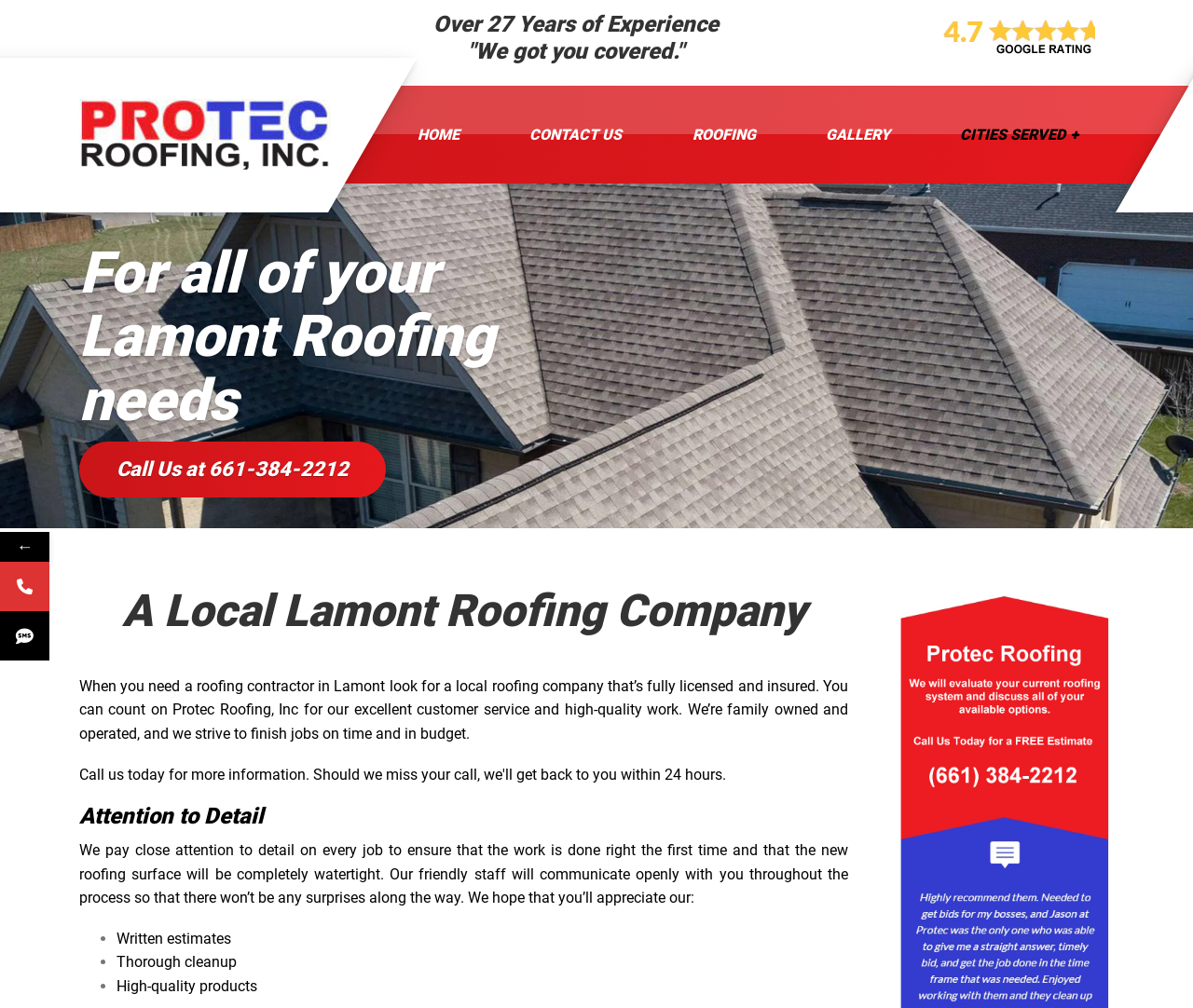Provide the bounding box coordinates of the UI element that matches the description: "title="Text Us"".

[0.0, 0.606, 0.041, 0.655]